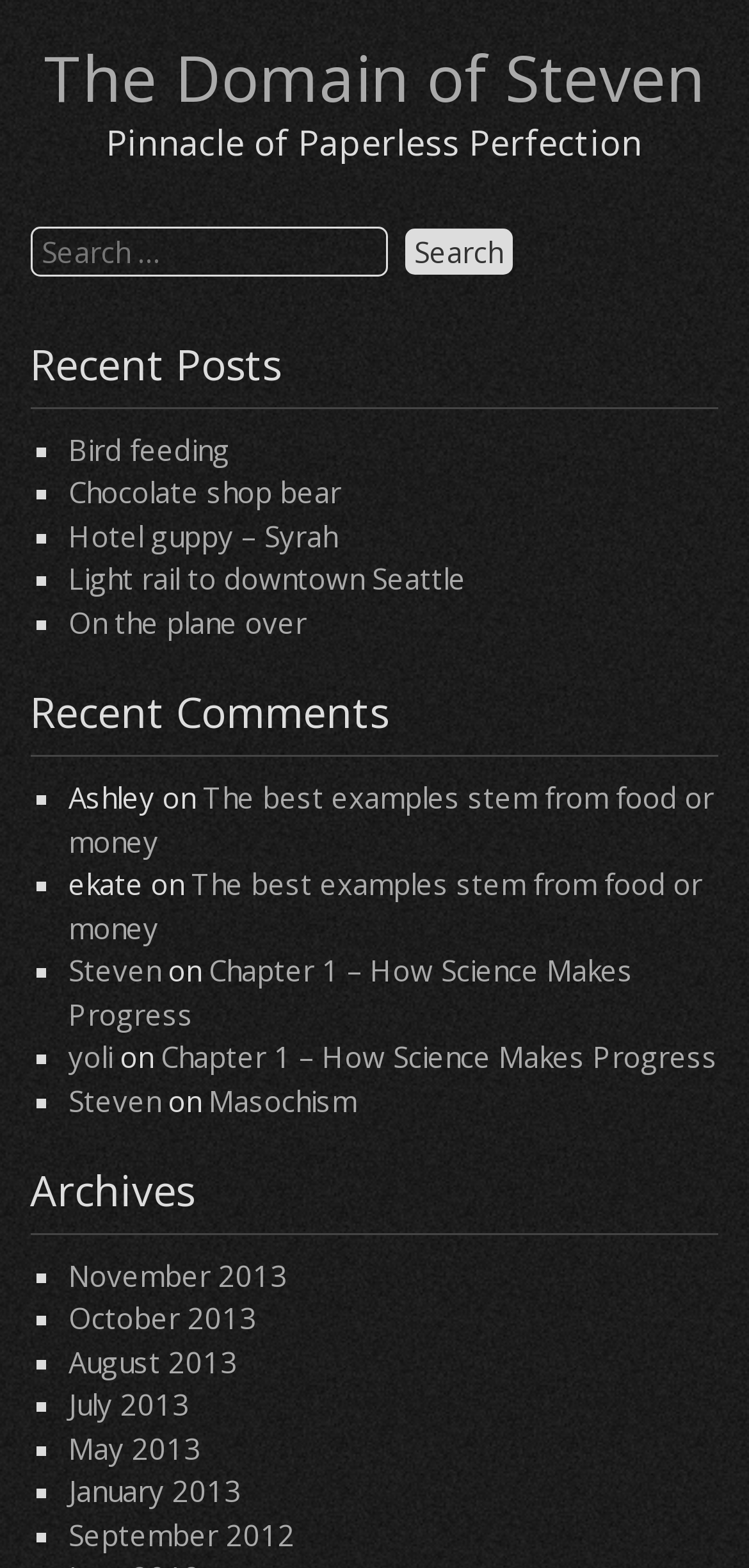Predict the bounding box coordinates of the area that should be clicked to accomplish the following instruction: "Read recent post 'Bird feeding'". The bounding box coordinates should consist of four float numbers between 0 and 1, i.e., [left, top, right, bottom].

[0.091, 0.274, 0.307, 0.299]